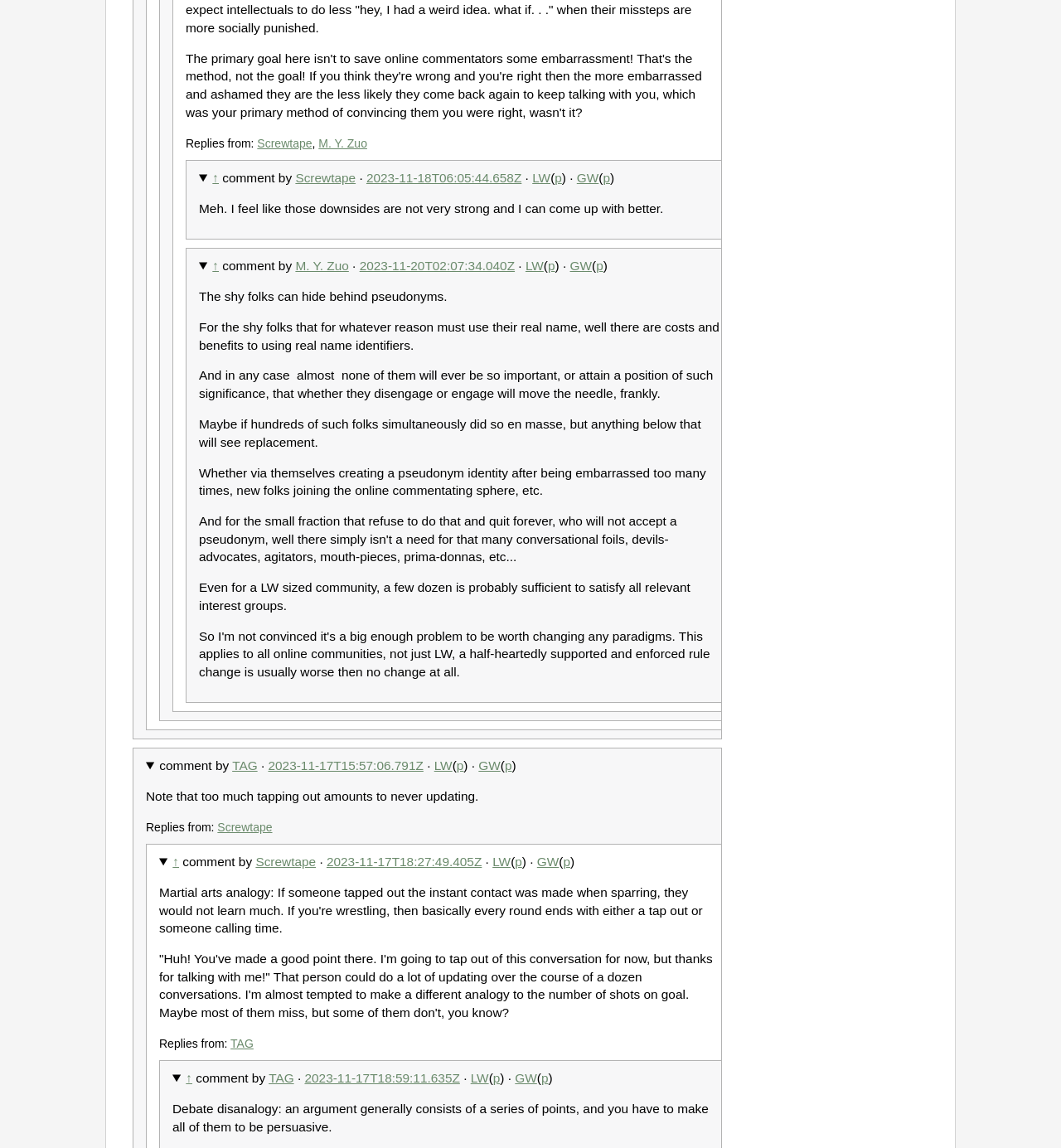Please determine the bounding box coordinates of the element's region to click in order to carry out the following instruction: "View the comment by M. Y. Zuo". The coordinates should be four float numbers between 0 and 1, i.e., [left, top, right, bottom].

[0.188, 0.224, 0.68, 0.239]